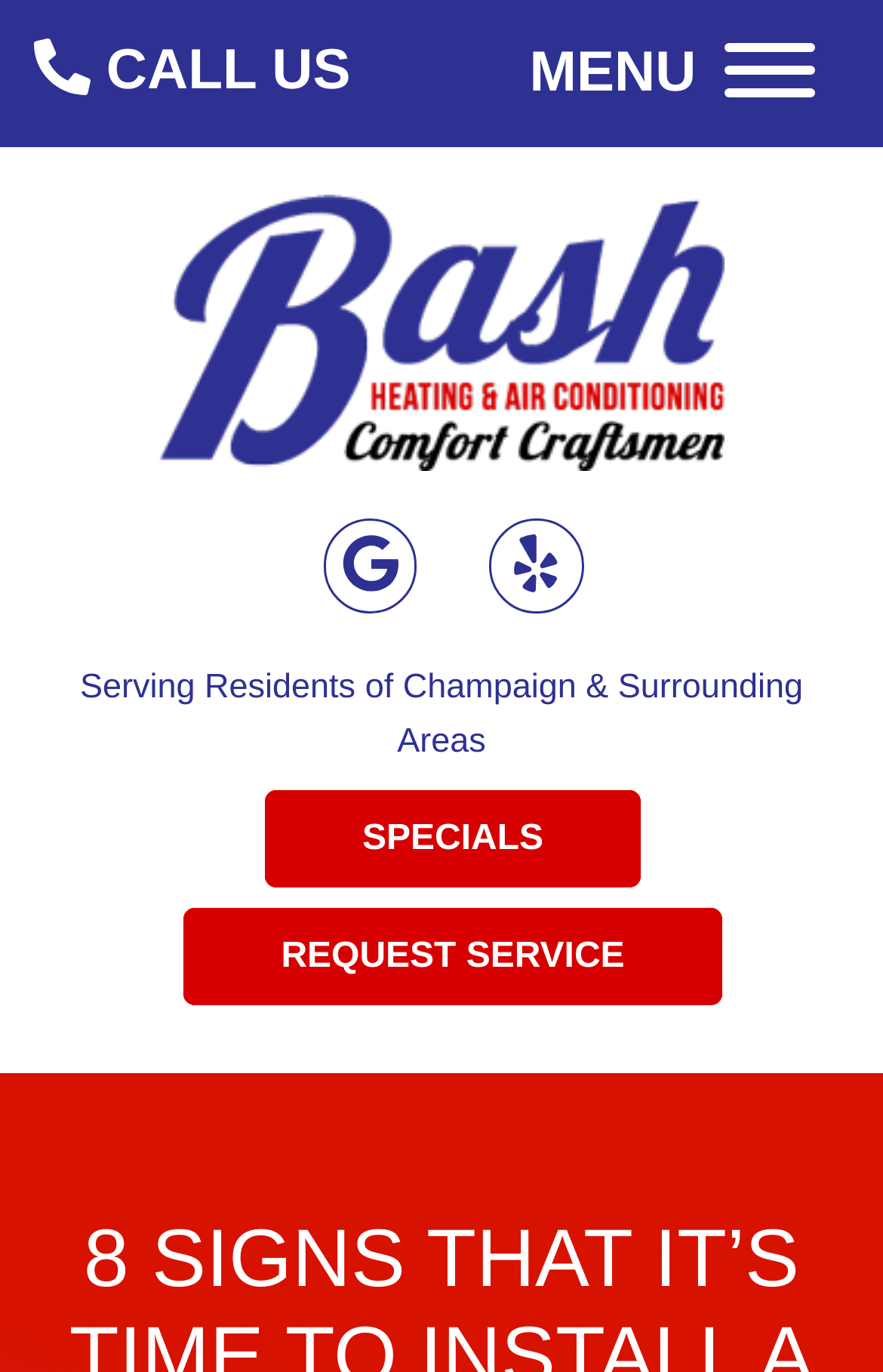What is the company name on the logo?
Look at the image and provide a short answer using one word or a phrase.

Bash Heating & Air Conditioning, Inc